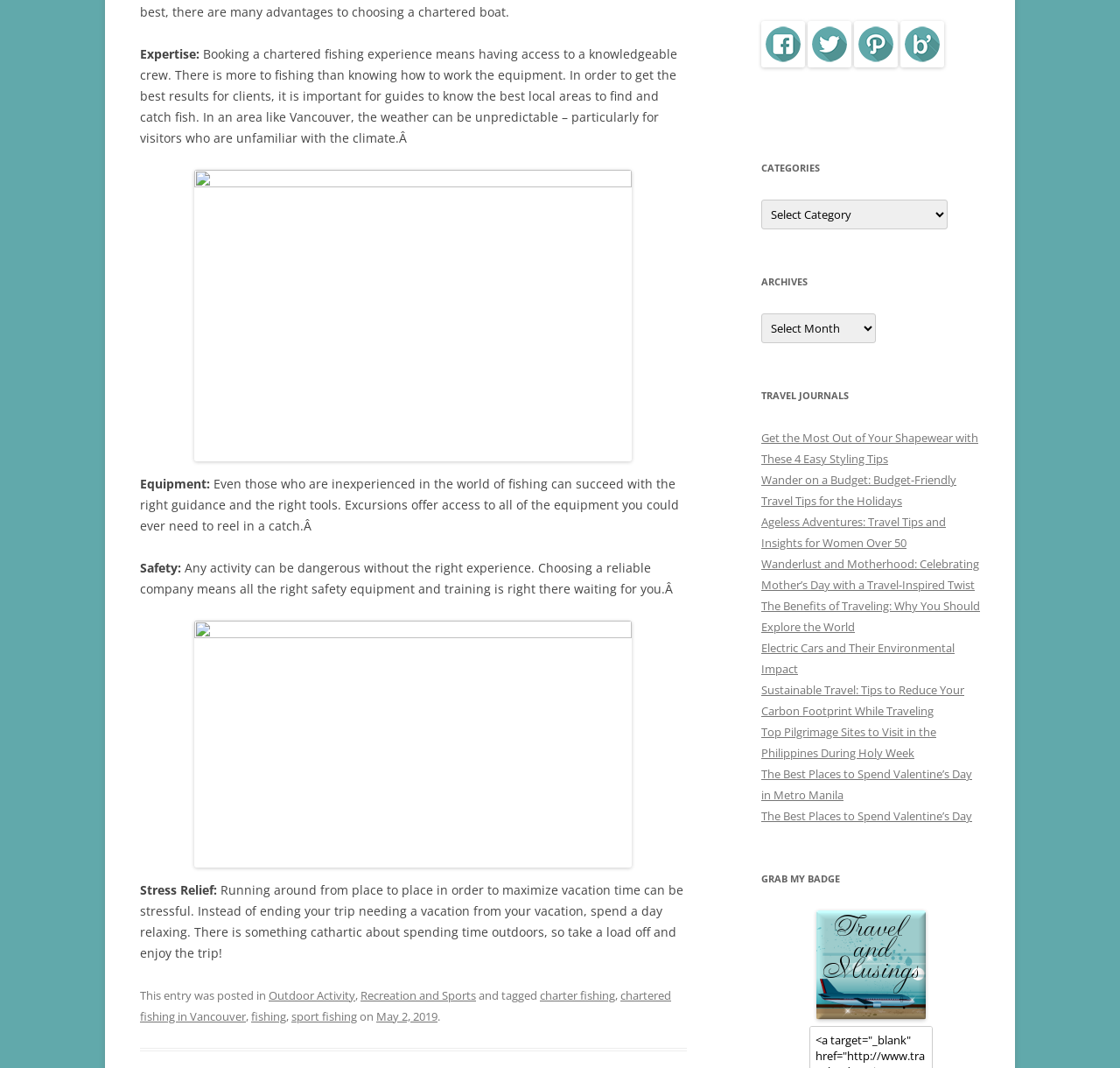From the given element description: "chartered fishing in Vancouver", find the bounding box for the UI element. Provide the coordinates as four float numbers between 0 and 1, in the order [left, top, right, bottom].

[0.125, 0.924, 0.599, 0.959]